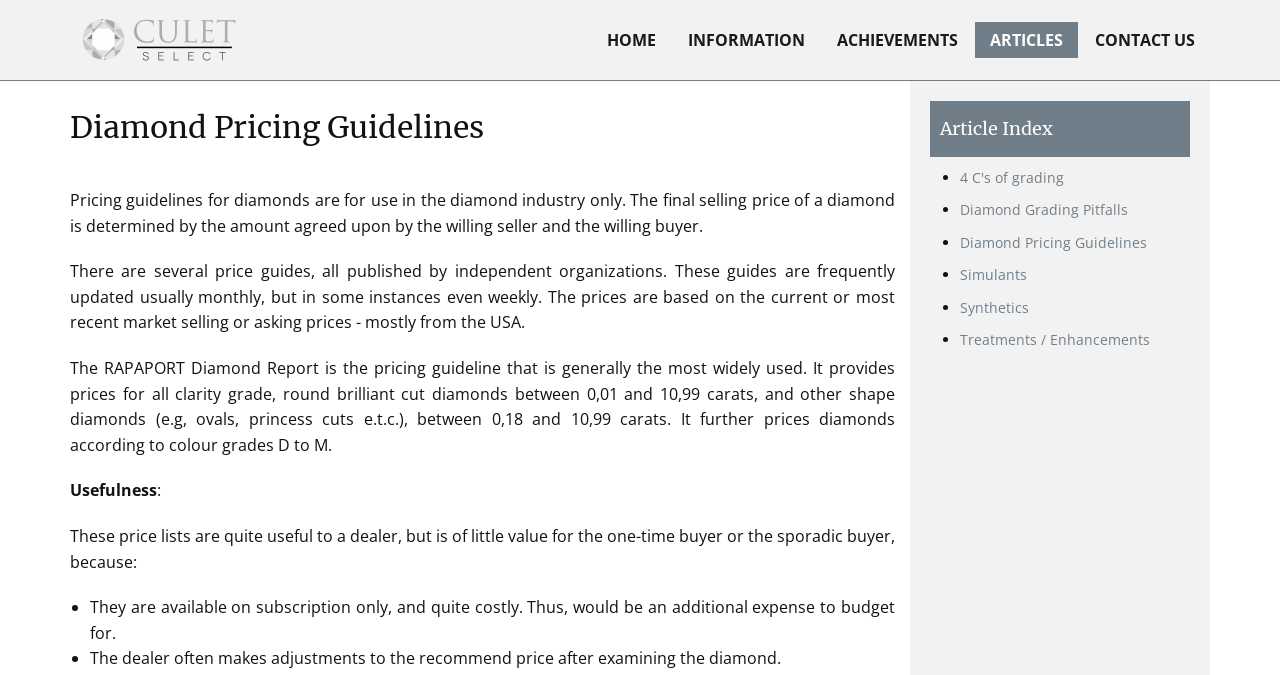Can you specify the bounding box coordinates of the area that needs to be clicked to fulfill the following instruction: "contact us"?

[0.844, 0.033, 0.945, 0.086]